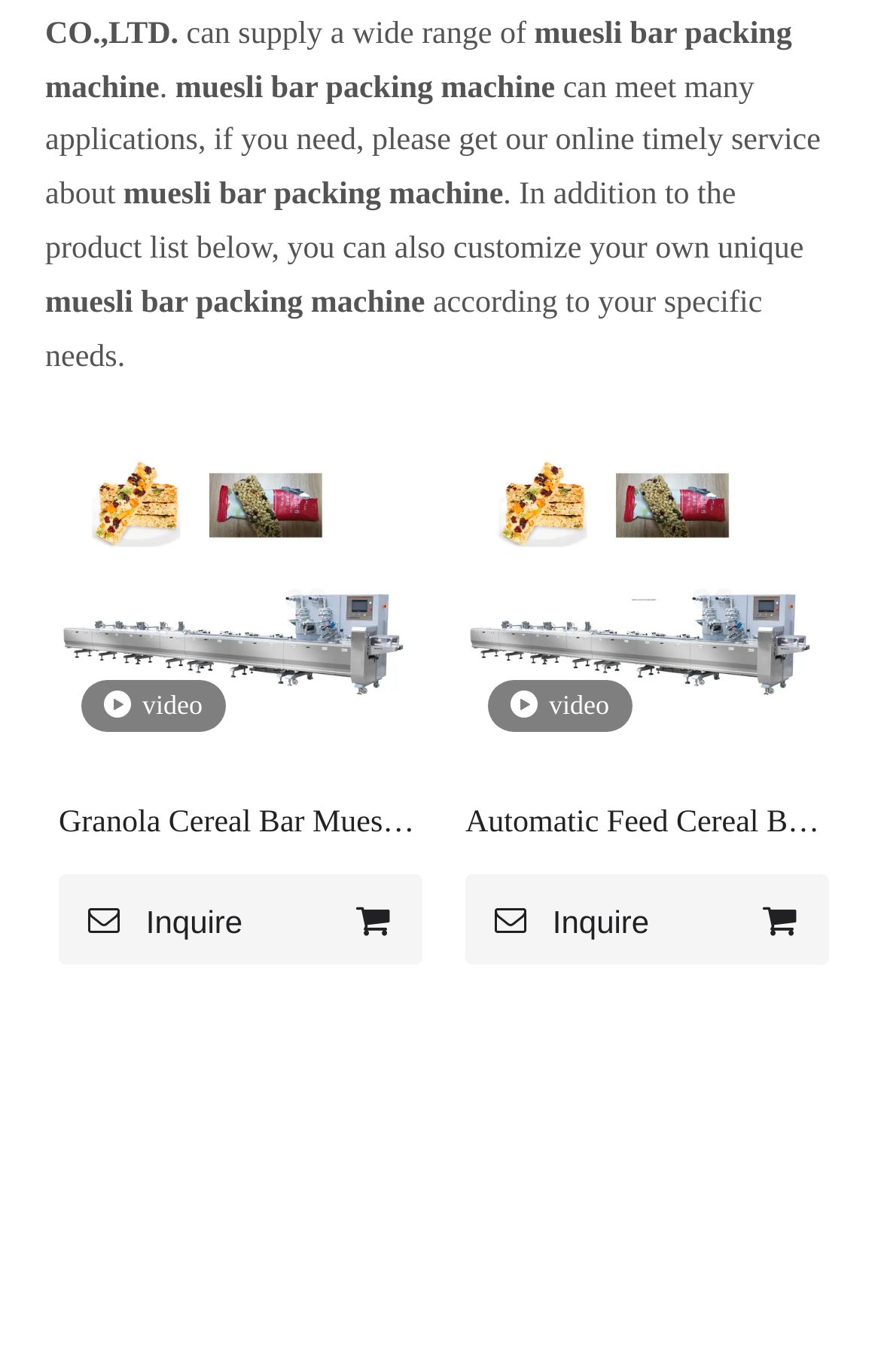Find the bounding box coordinates for the area you need to click to carry out the instruction: "Inquire about Granola Cereal Bar Muesli bar Packaging Machine (JY-L1000)". The coordinates should be four float numbers between 0 and 1, indicated as [left, top, right, bottom].

[0.067, 0.818, 0.477, 0.884]